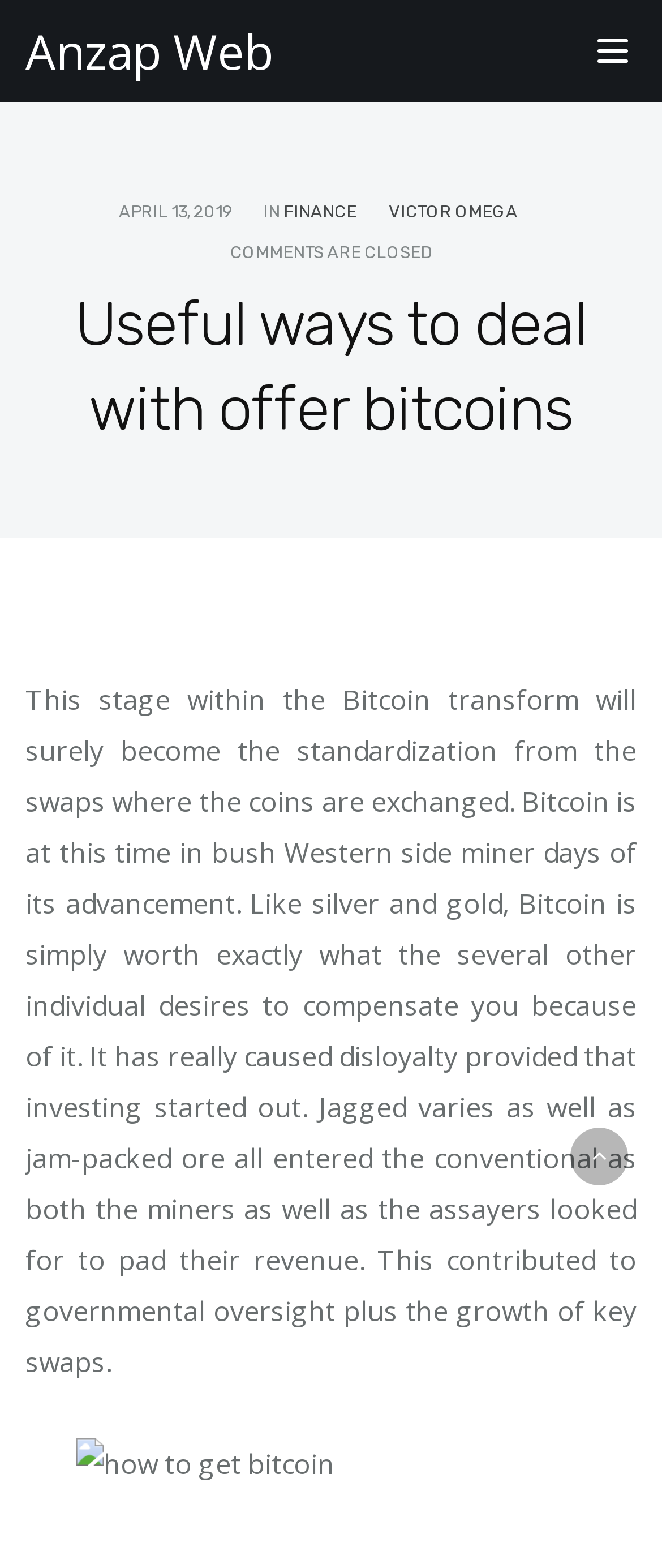What is the current state of Bitcoin?
Please provide a single word or phrase as your answer based on the screenshot.

bush Western side miner days